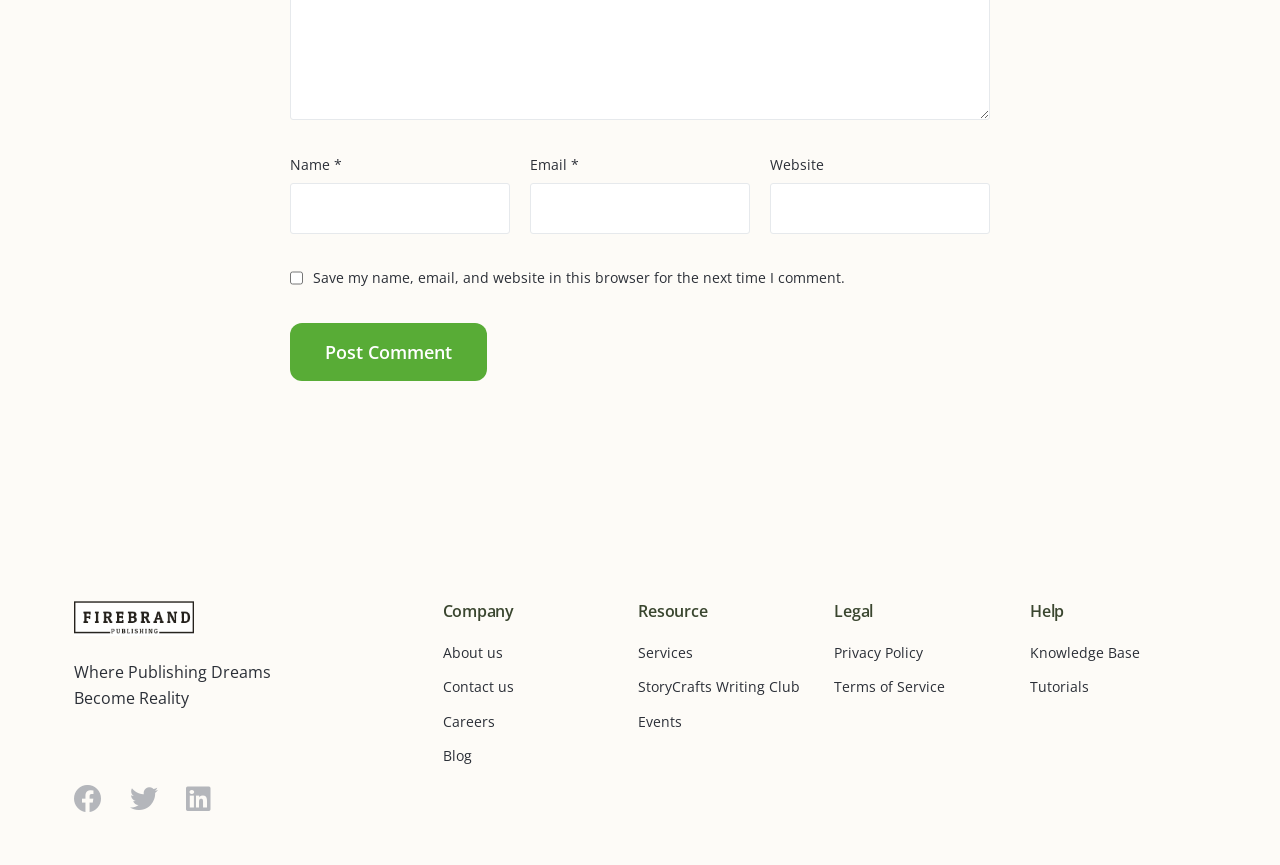What type of resources are available on this webpage?
Based on the visual content, answer with a single word or a brief phrase.

Services and tutorials